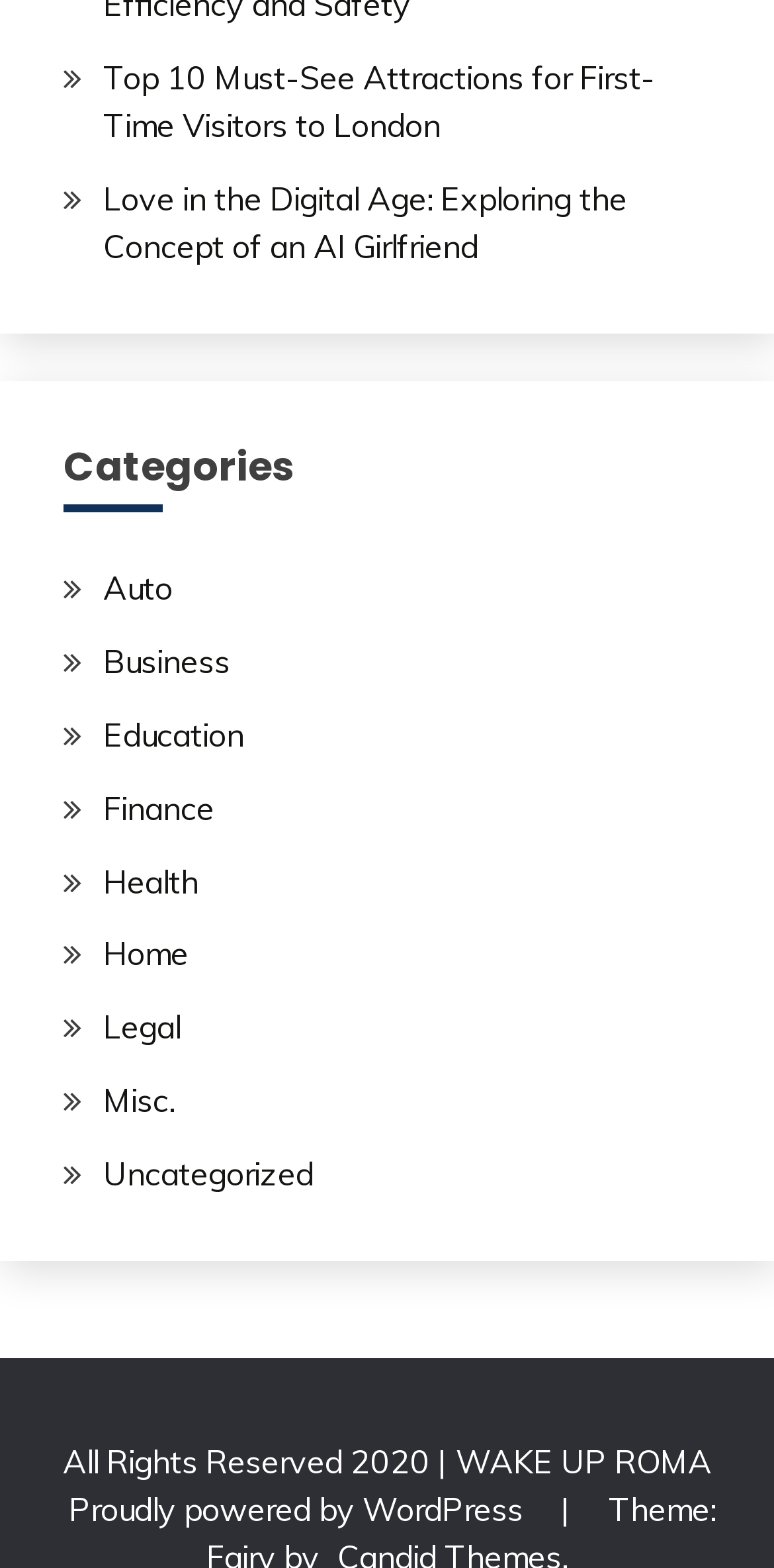Could you specify the bounding box coordinates for the clickable section to complete the following instruction: "Read about Health"?

[0.133, 0.549, 0.256, 0.574]